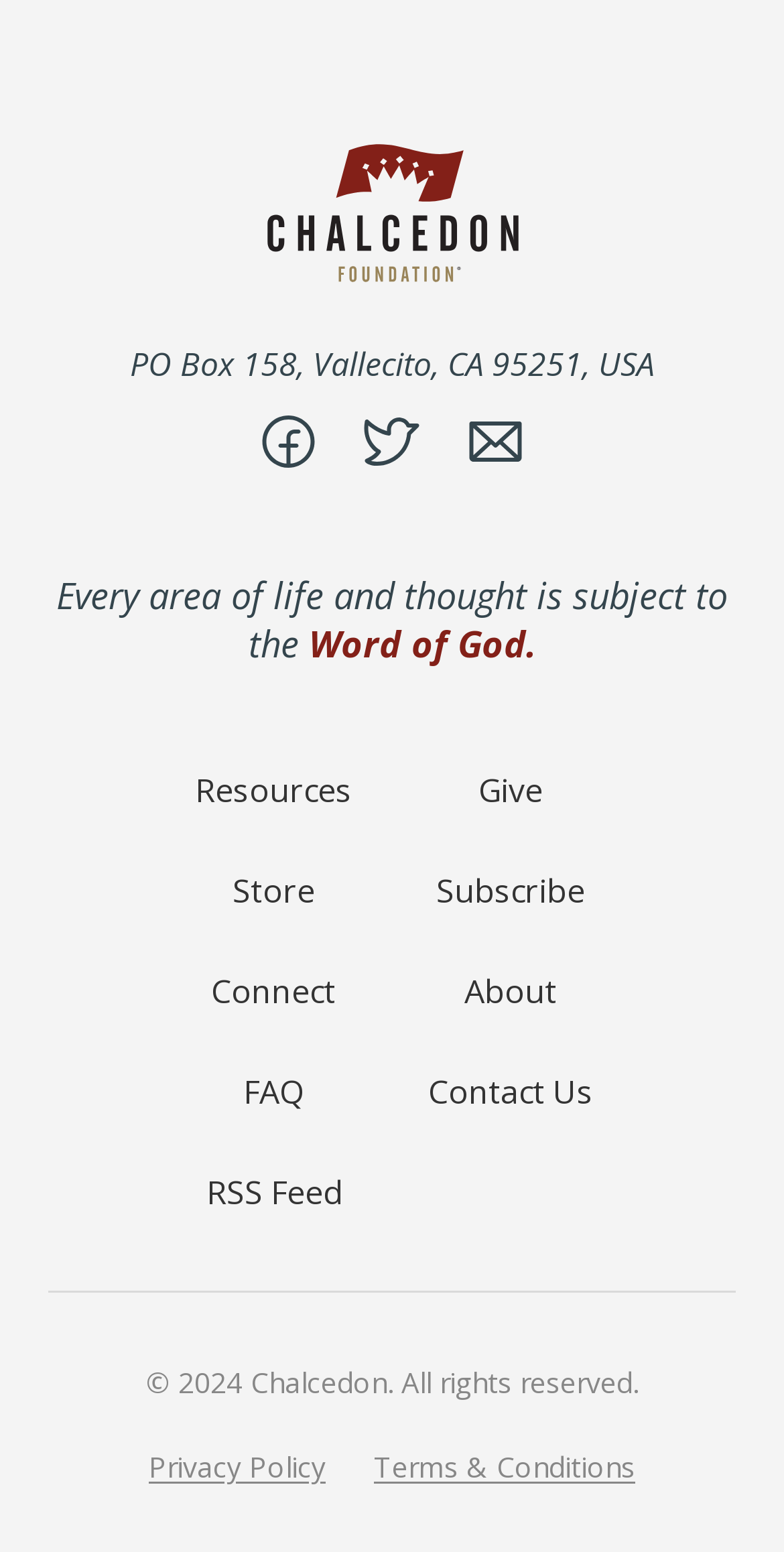Analyze the image and provide a detailed answer to the question: What is the address of Chalcedon?

I found the address by looking at the StaticText element with the OCR text 'PO Box 158, Vallecito, CA 95251, USA' which is located at the top of the webpage.